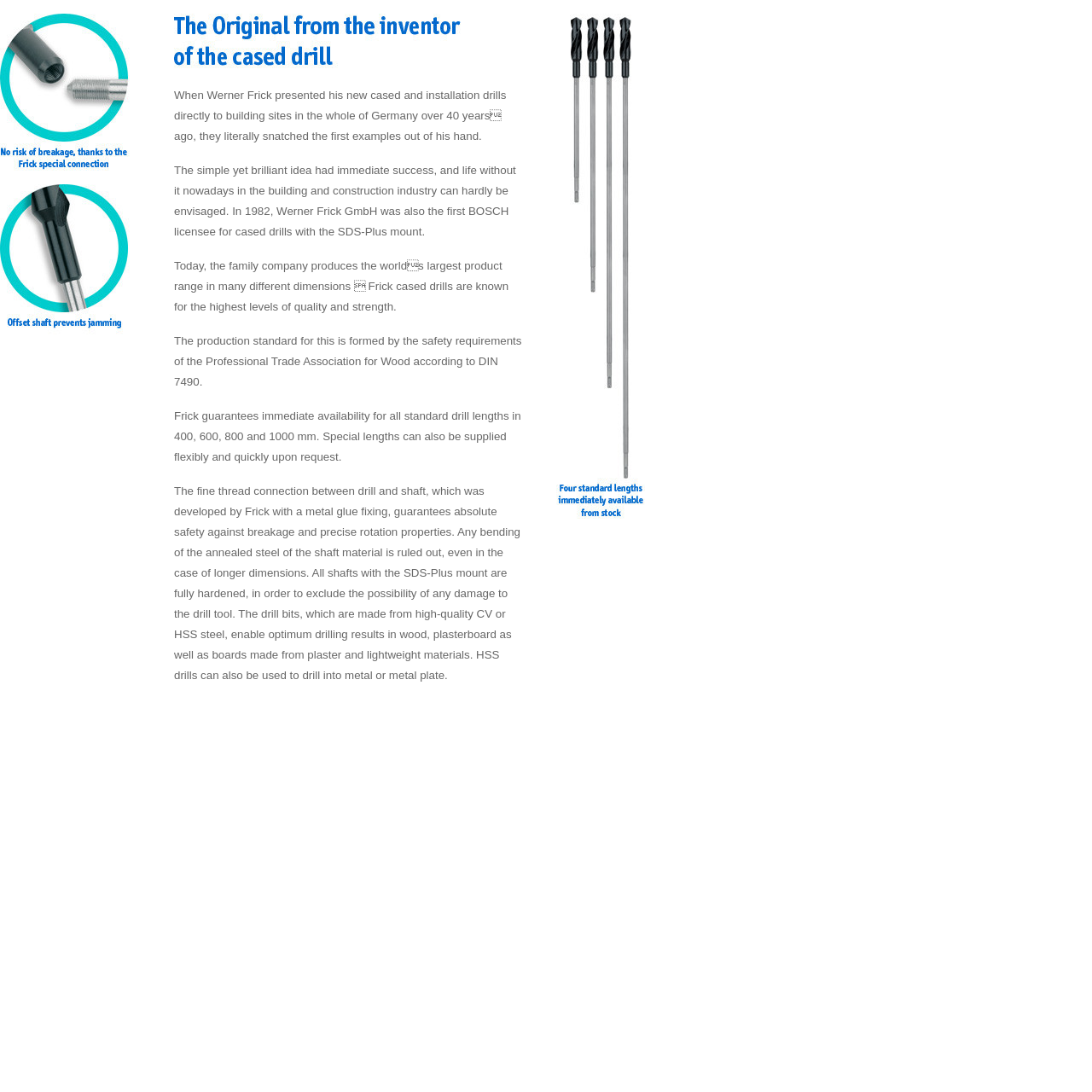What is the significance of DIN 7490?
Please interpret the details in the image and answer the question thoroughly.

The text states that the production standard for Frick cased drills is formed by the safety requirements of the Professional Trade Association for Wood according to DIN 7490, indicating that DIN 7490 is a standard related to safety requirements in the industry.